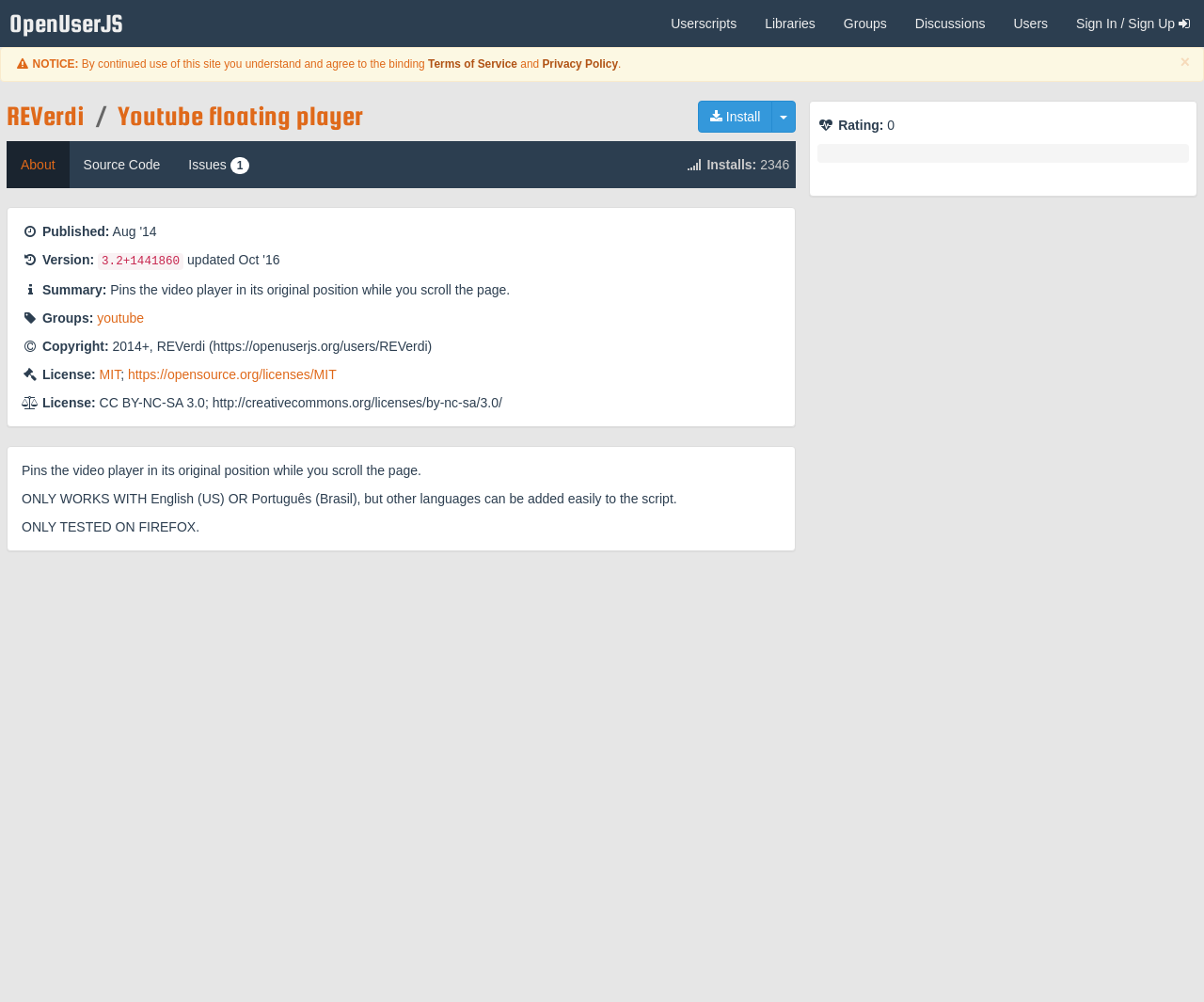Respond to the question below with a single word or phrase: What is the purpose of the script?

Pins video player